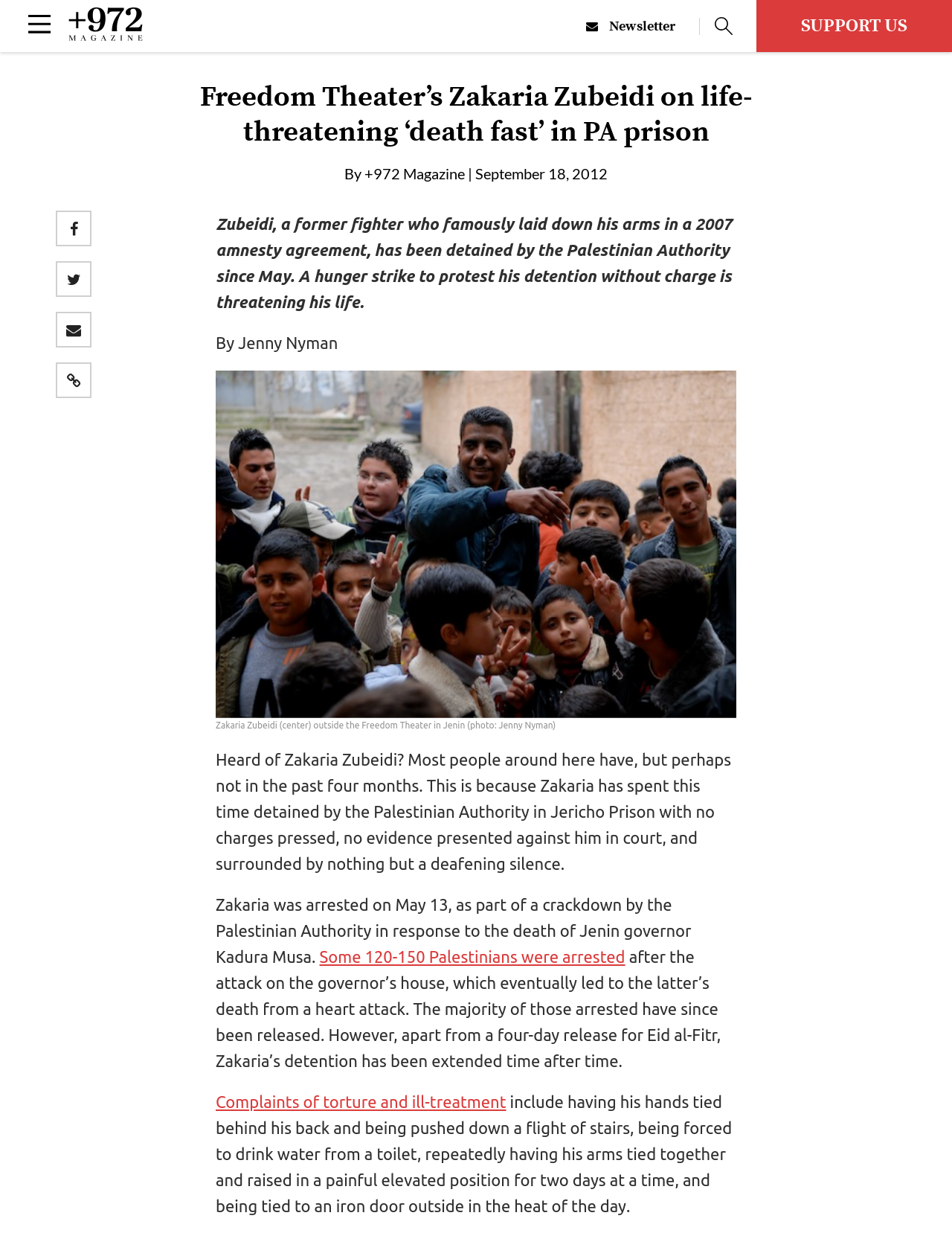What is the reason for Zakaria Zubeidi's hunger strike? Look at the image and give a one-word or short phrase answer.

Protest his detention without charge